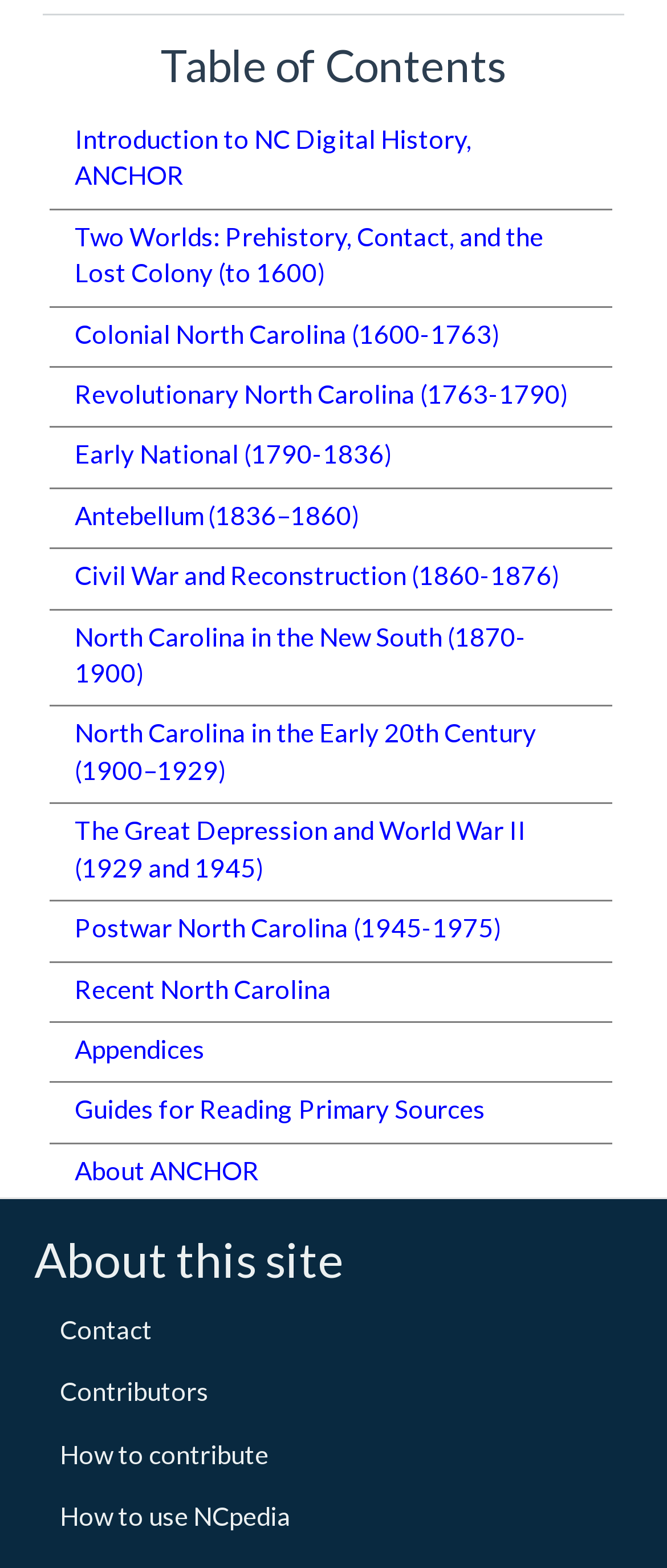Pinpoint the bounding box coordinates of the element you need to click to execute the following instruction: "Go to Introduction to NC Digital History". The bounding box should be represented by four float numbers between 0 and 1, in the format [left, top, right, bottom].

[0.074, 0.072, 0.917, 0.129]